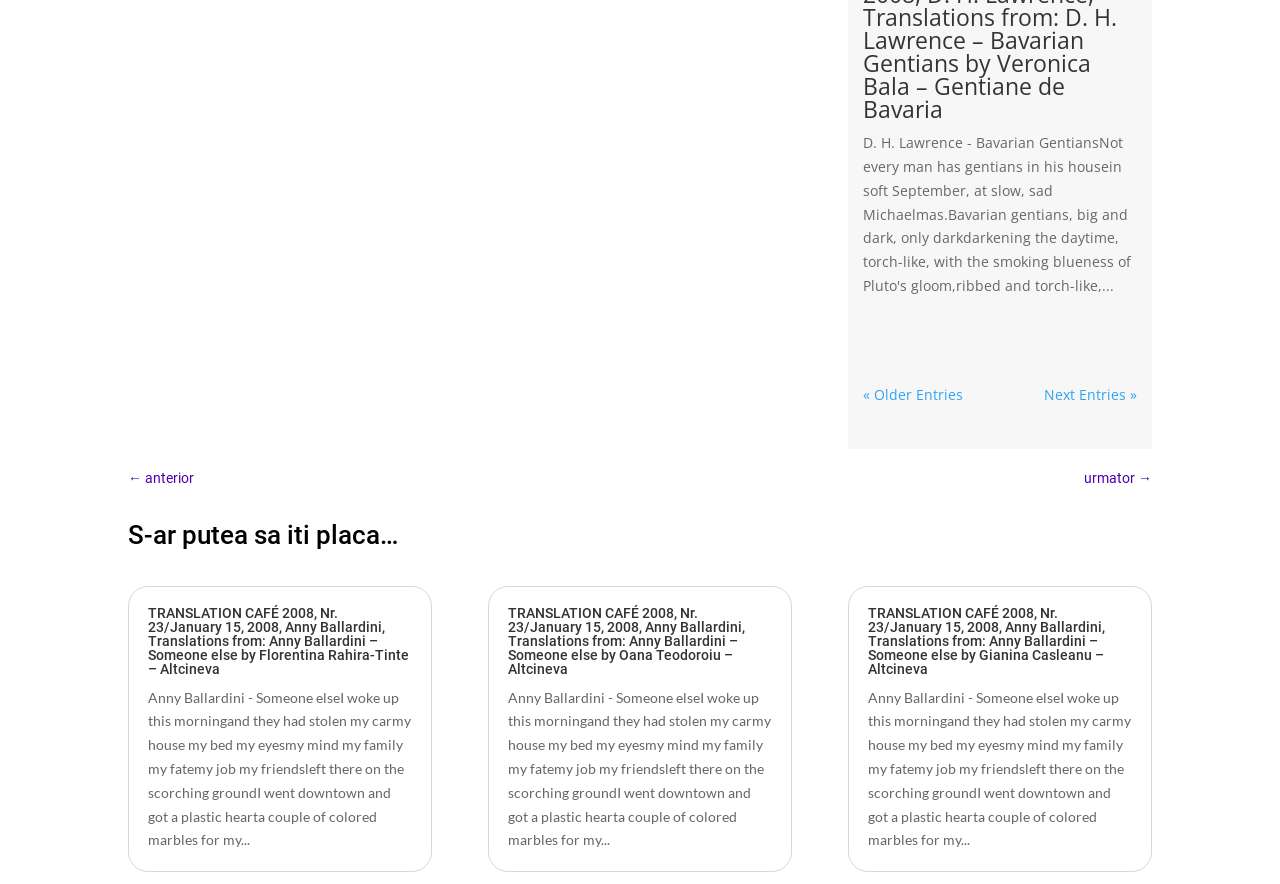Using a single word or phrase, answer the following question: 
What is the language of the webpage?

Romanian and English